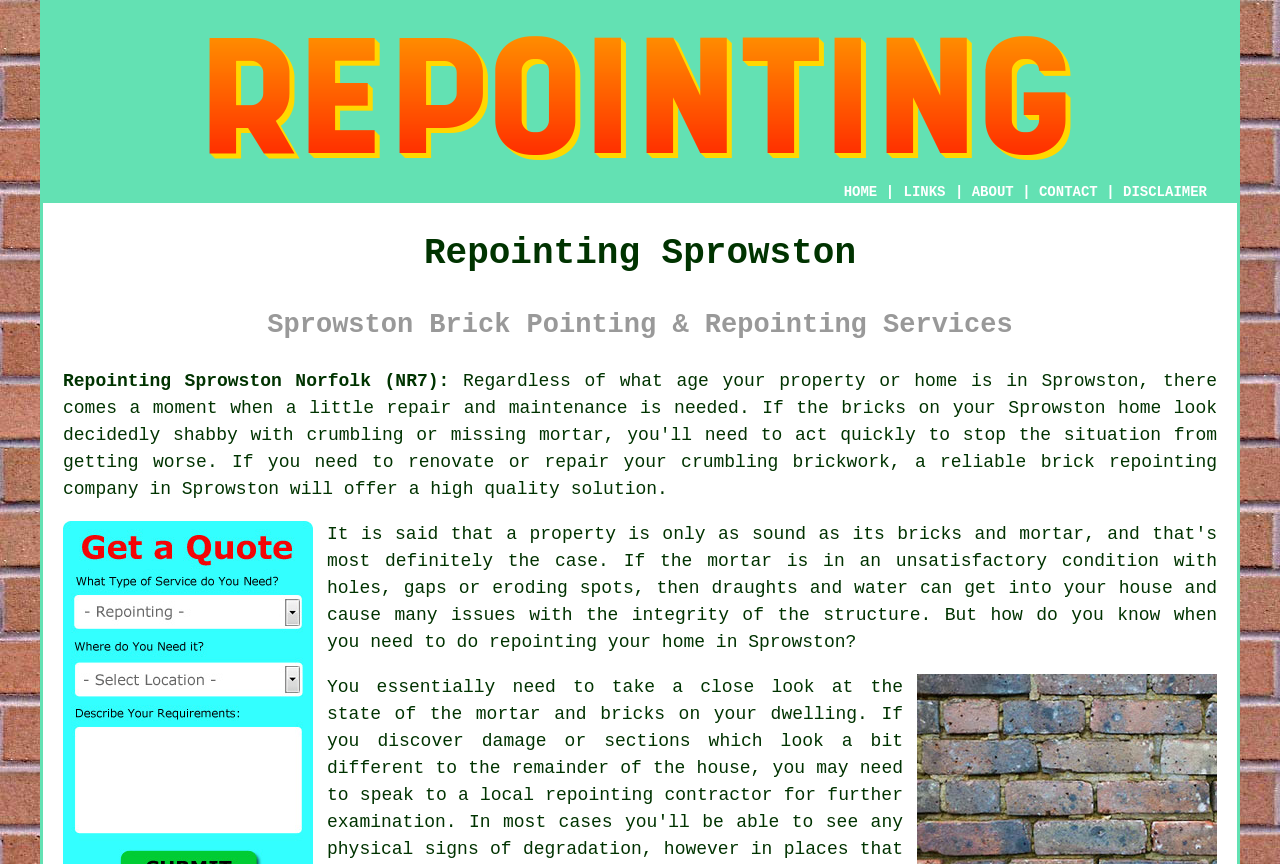Identify the bounding box coordinates of the clickable region required to complete the instruction: "click the DISCLAIMER link". The coordinates should be given as four float numbers within the range of 0 and 1, i.e., [left, top, right, bottom].

[0.877, 0.213, 0.943, 0.231]